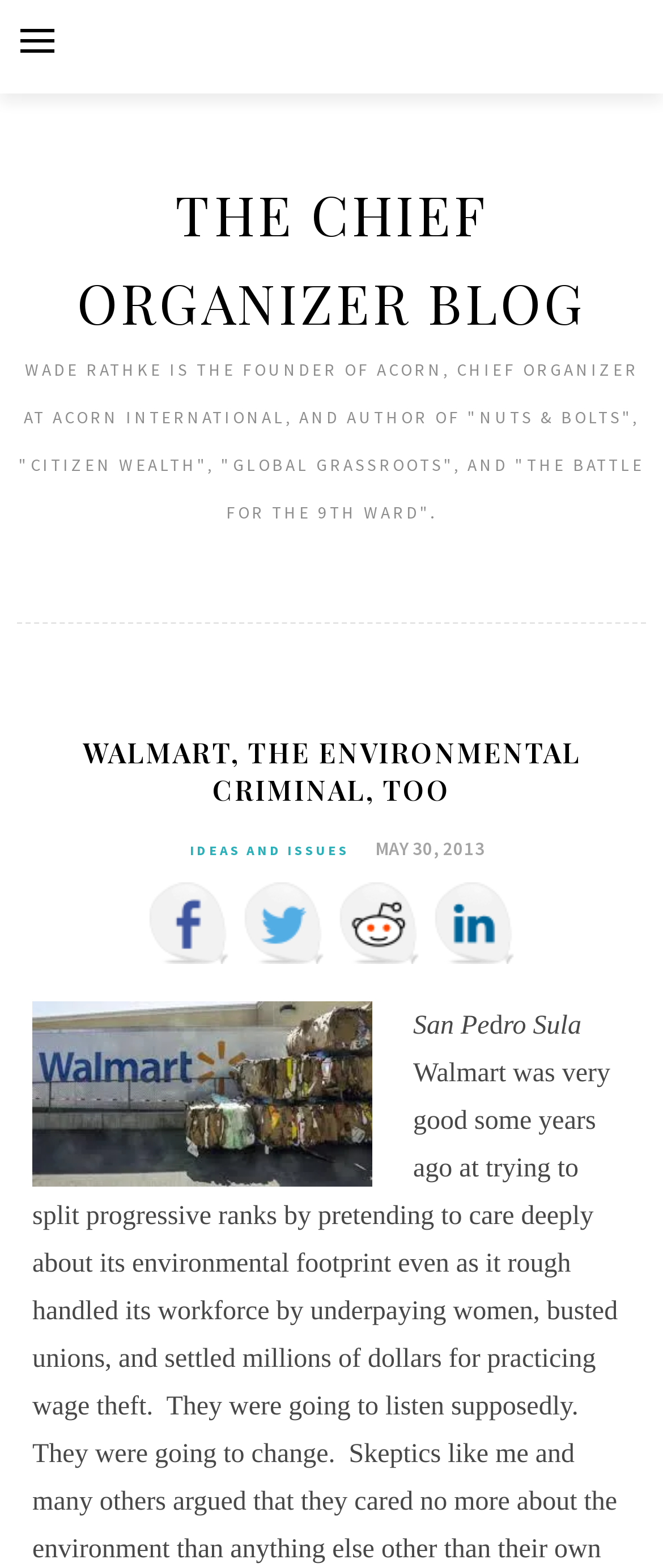What is the location mentioned in the blog post?
Based on the image, answer the question with as much detail as possible.

I found the answer by reading the StaticText elements that mention the location, which is composed of multiple text elements.